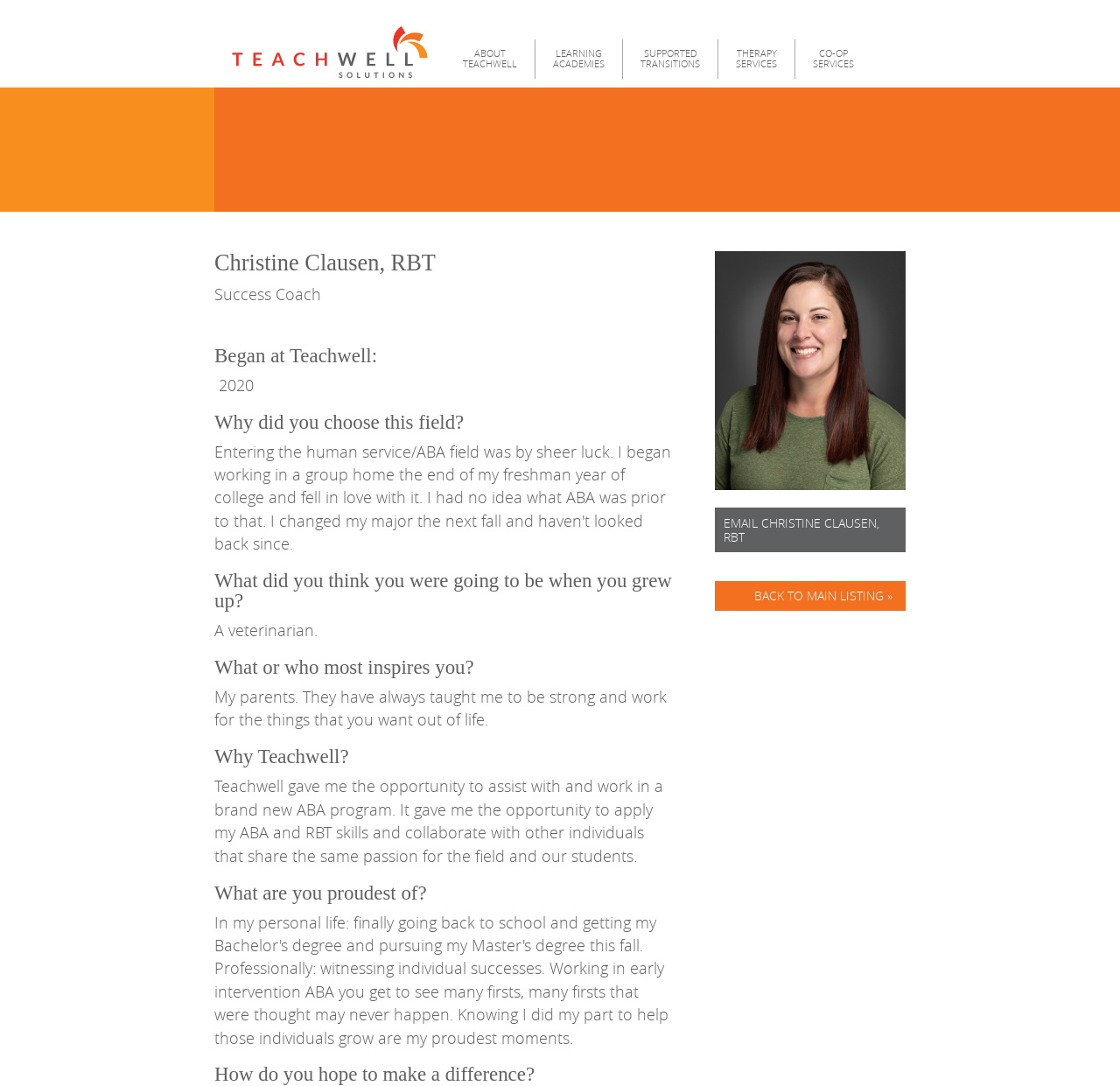Locate the bounding box coordinates of the element I should click to achieve the following instruction: "Click on Teachwell".

[0.207, 0.024, 0.382, 0.073]